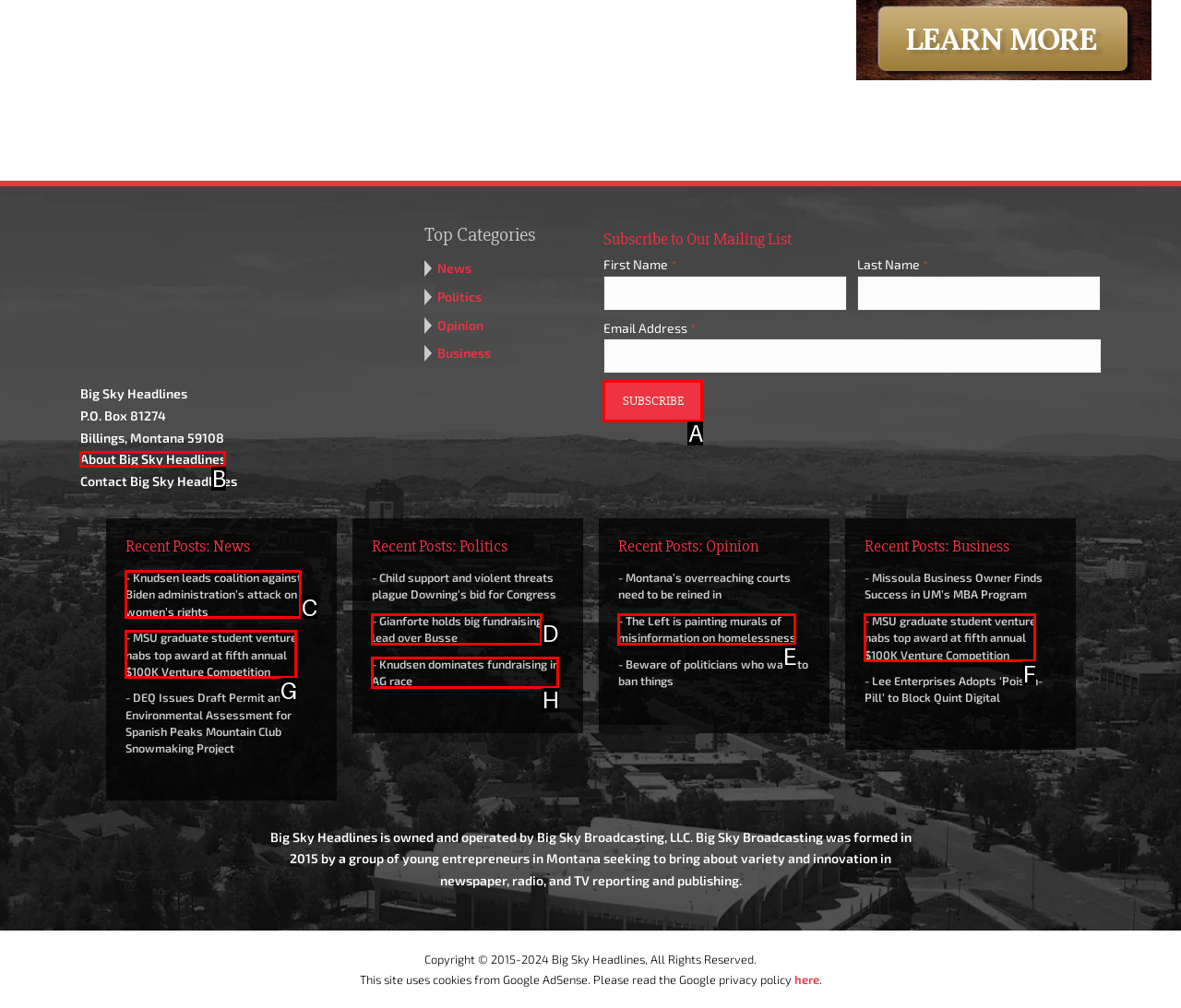Match the description: About Big Sky Headlines to one of the options shown. Reply with the letter of the best match.

B